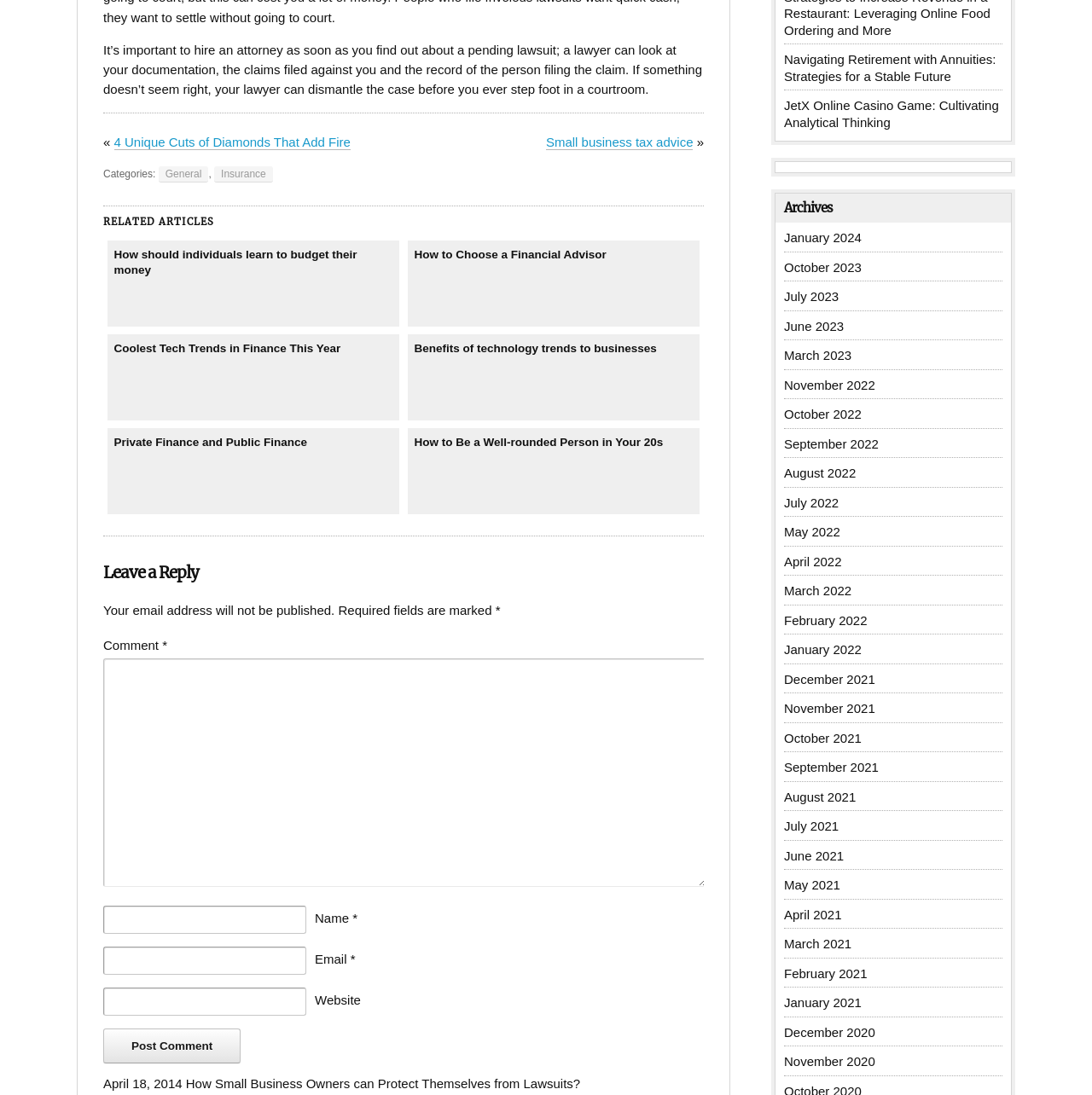Pinpoint the bounding box coordinates of the clickable element needed to complete the instruction: "Click on the '4 Unique Cuts of Diamonds That Add Fire' link". The coordinates should be provided as four float numbers between 0 and 1: [left, top, right, bottom].

[0.104, 0.123, 0.321, 0.137]